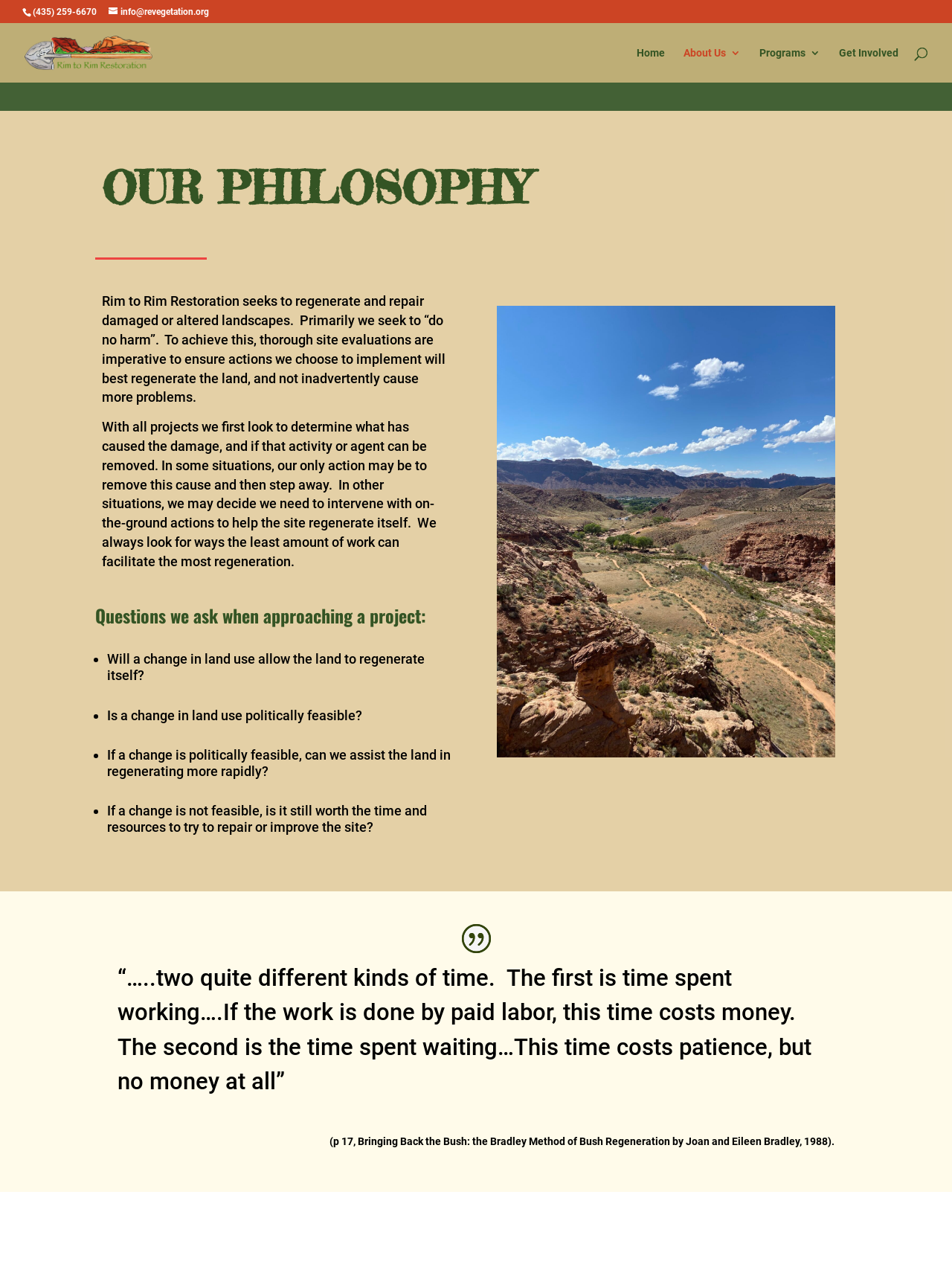What is the primary goal of Rim to Rim Restoration?
Please answer the question with as much detail and depth as you can.

The primary goal of Rim to Rim Restoration can be inferred from the static text element with the bounding box coordinates [0.107, 0.23, 0.445, 0.257], which states that the organization seeks to regenerate and repair damaged or altered landscapes.